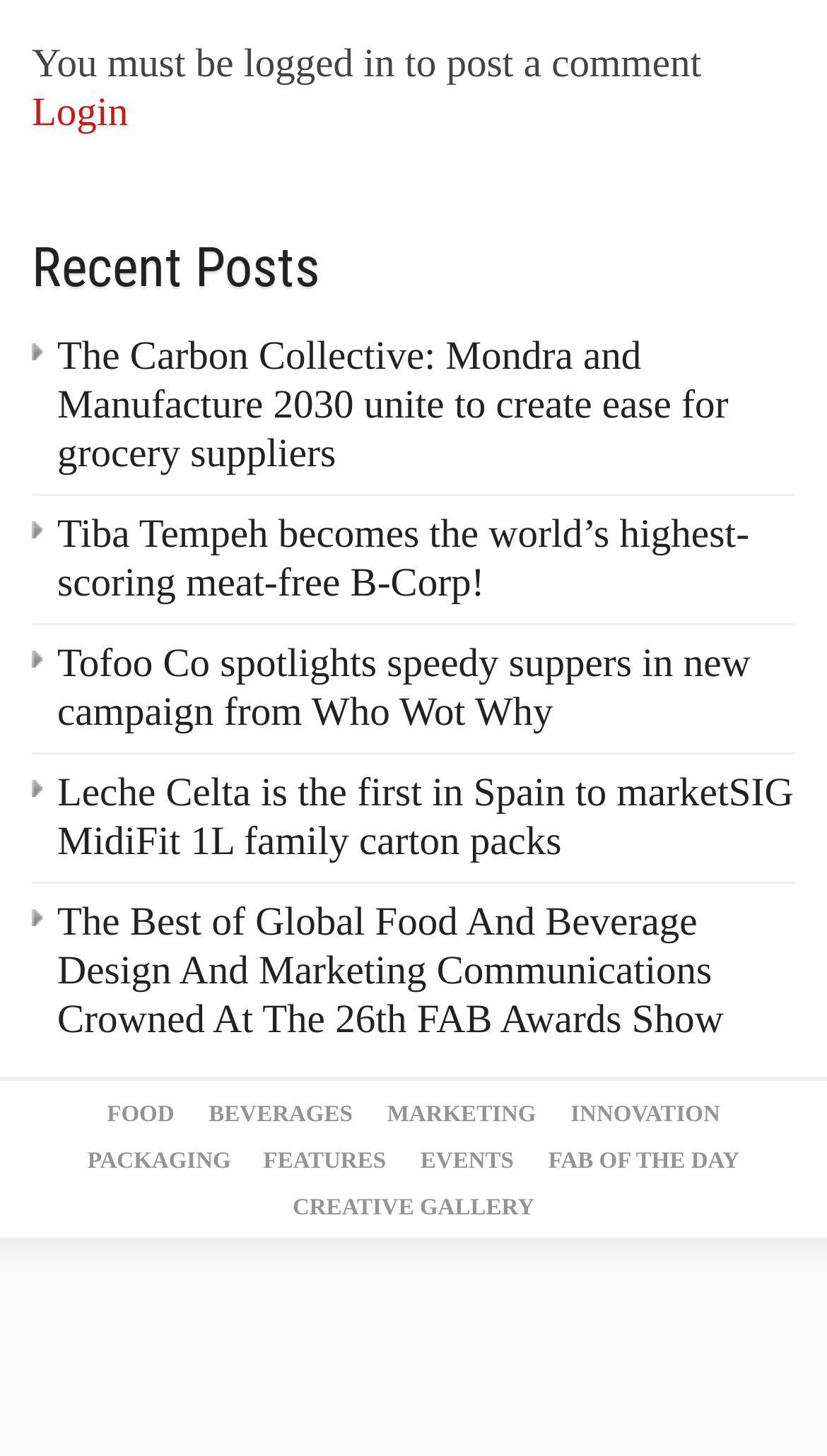Determine the bounding box coordinates of the region that needs to be clicked to achieve the task: "Browse FOOD category".

[0.129, 0.758, 0.211, 0.775]